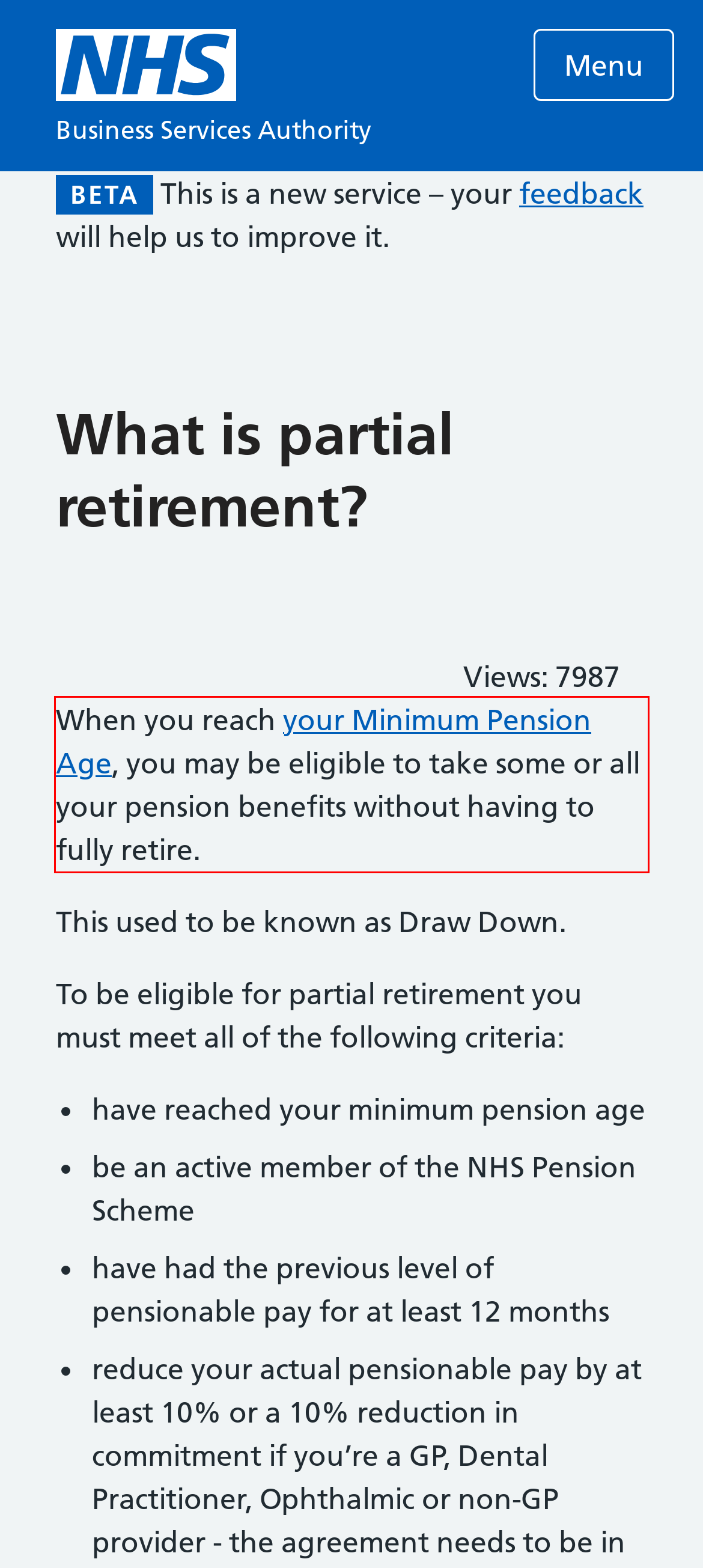Please identify and extract the text content from the UI element encased in a red bounding box on the provided webpage screenshot.

When you reach your Minimum Pension Age, you may be eligible to take some or all your pension benefits without having to fully retire.